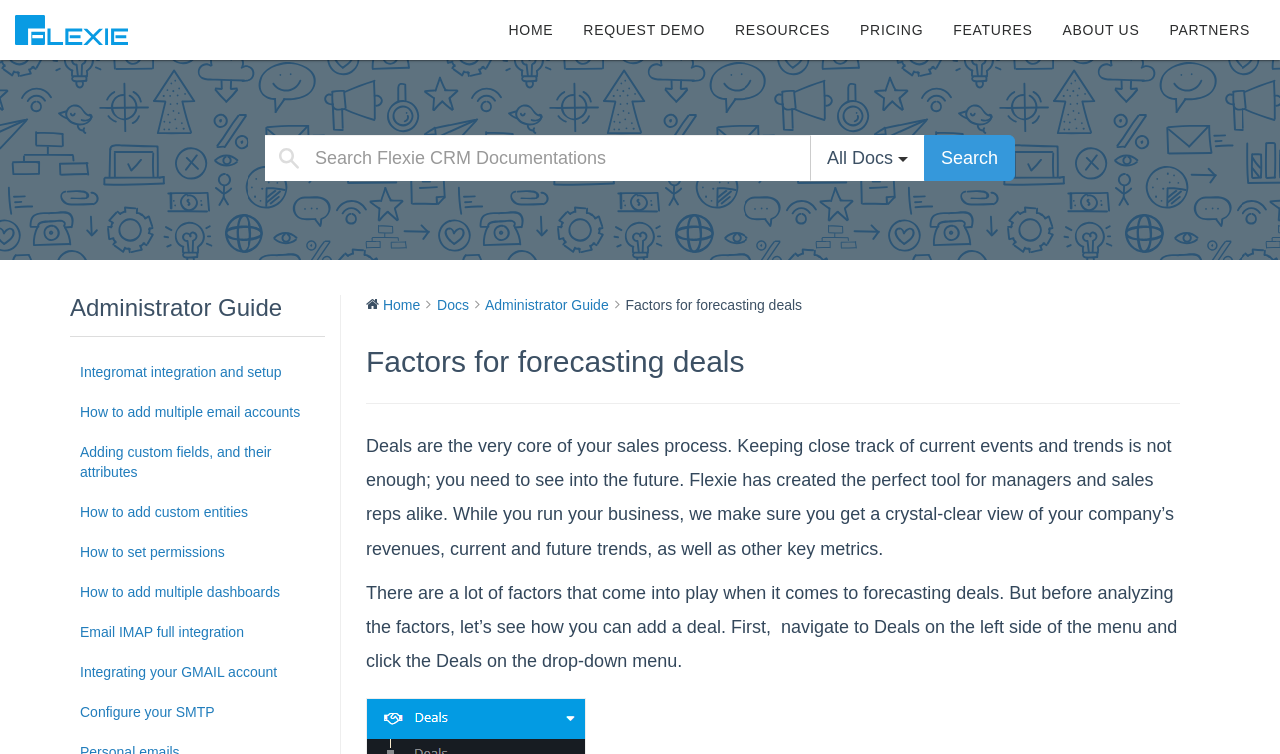What type of guide is being referred to in the webpage?
Respond to the question with a single word or phrase according to the image.

Administrator Guide